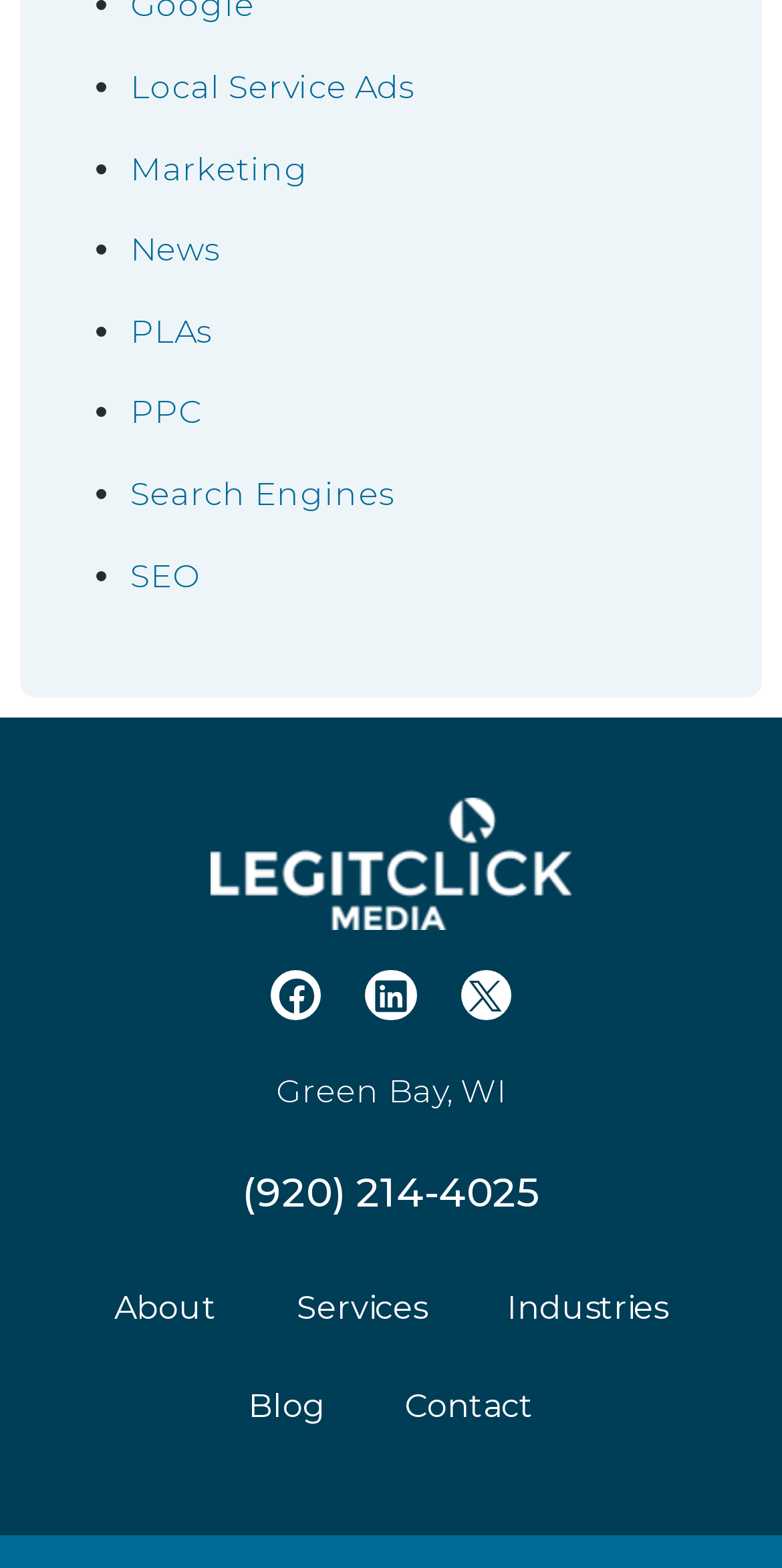Specify the bounding box coordinates of the area that needs to be clicked to achieve the following instruction: "Contact us".

[0.467, 0.866, 0.733, 0.928]